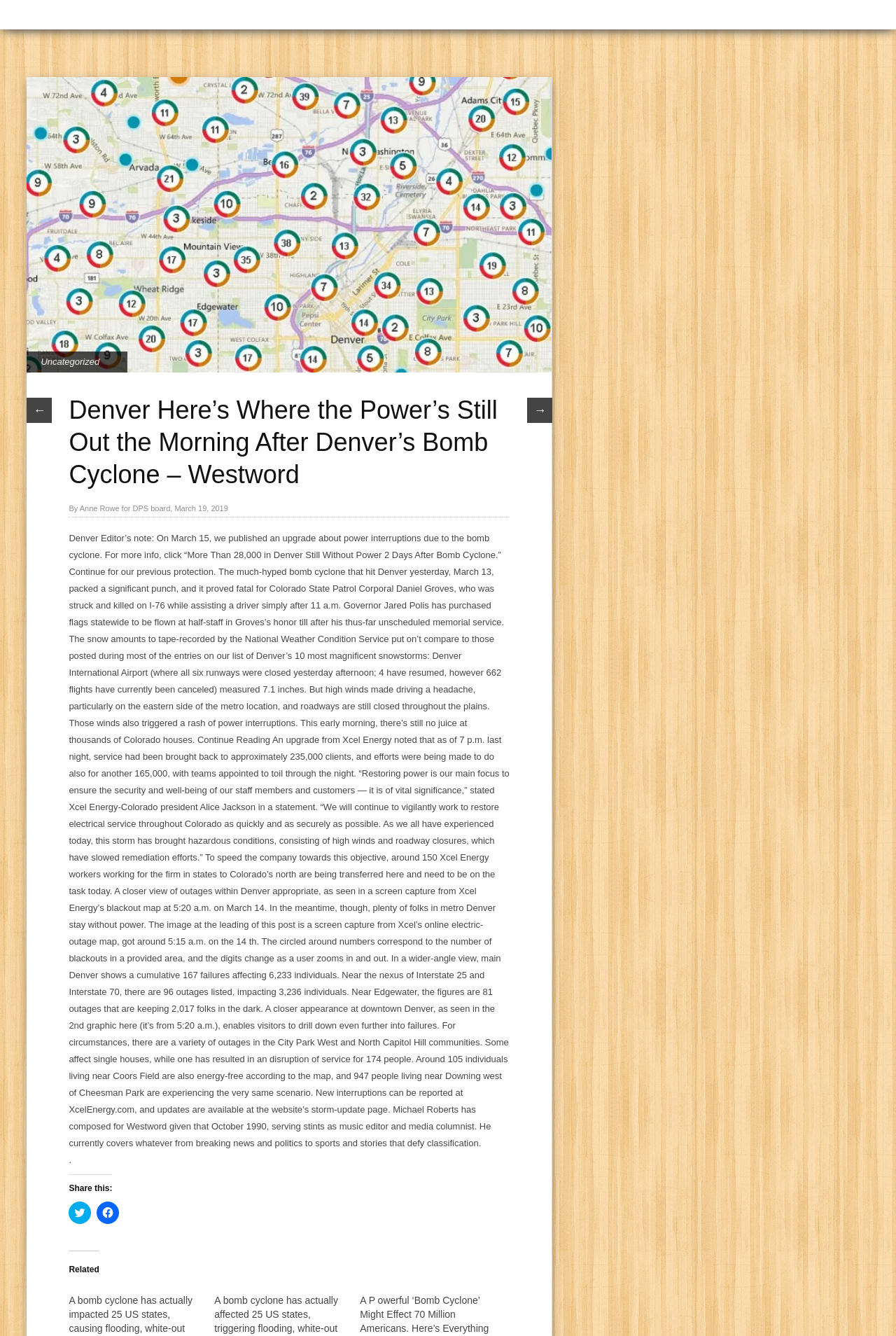Identify the bounding box of the HTML element described here: "Uncategorized". Provide the coordinates as four float numbers between 0 and 1: [left, top, right, bottom].

[0.046, 0.267, 0.111, 0.275]